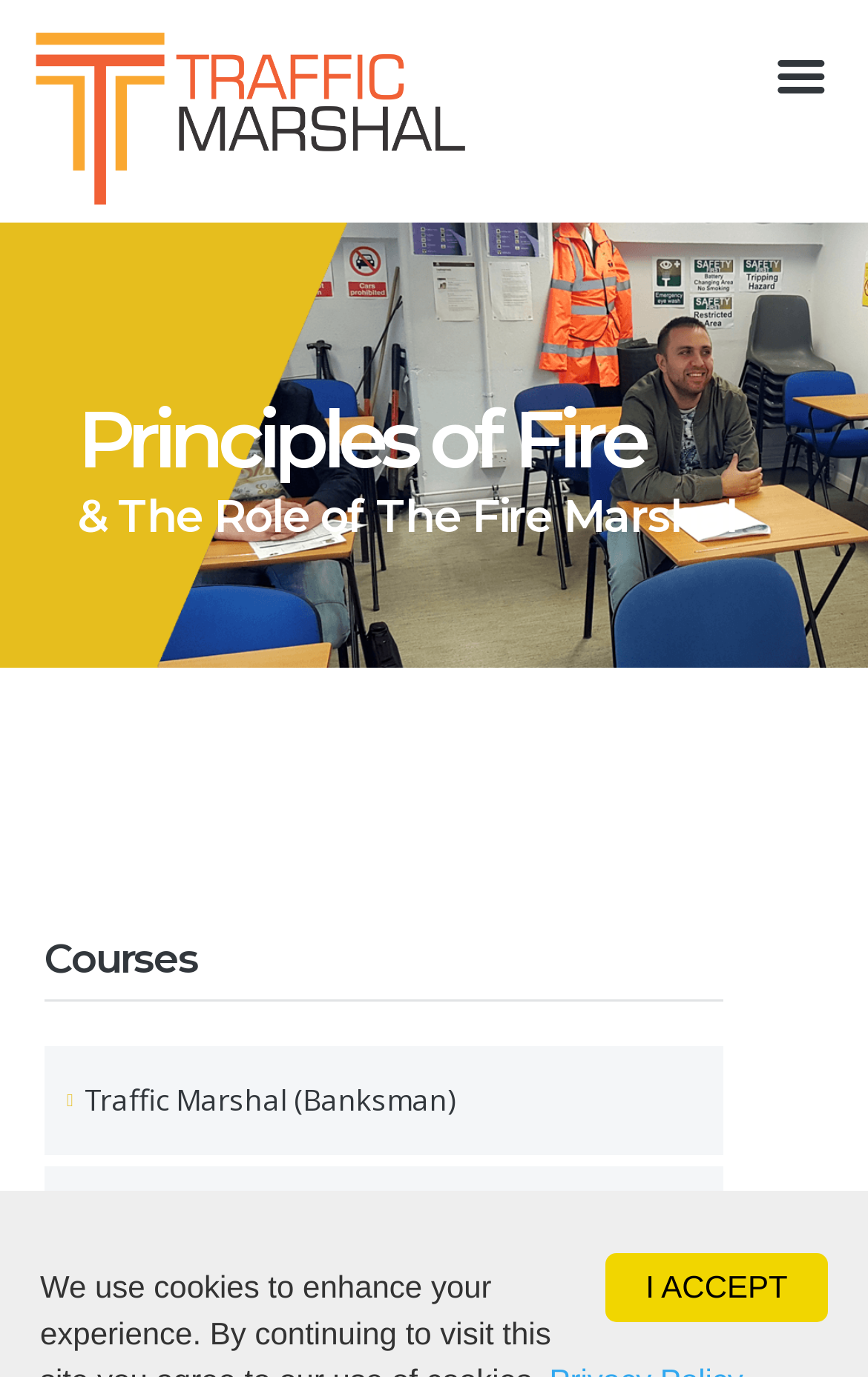Identify the coordinates of the bounding box for the element described below: "Emergency First Aid at Work". Return the coordinates as four float numbers between 0 and 1: [left, top, right, bottom].

[0.097, 0.871, 0.525, 0.9]